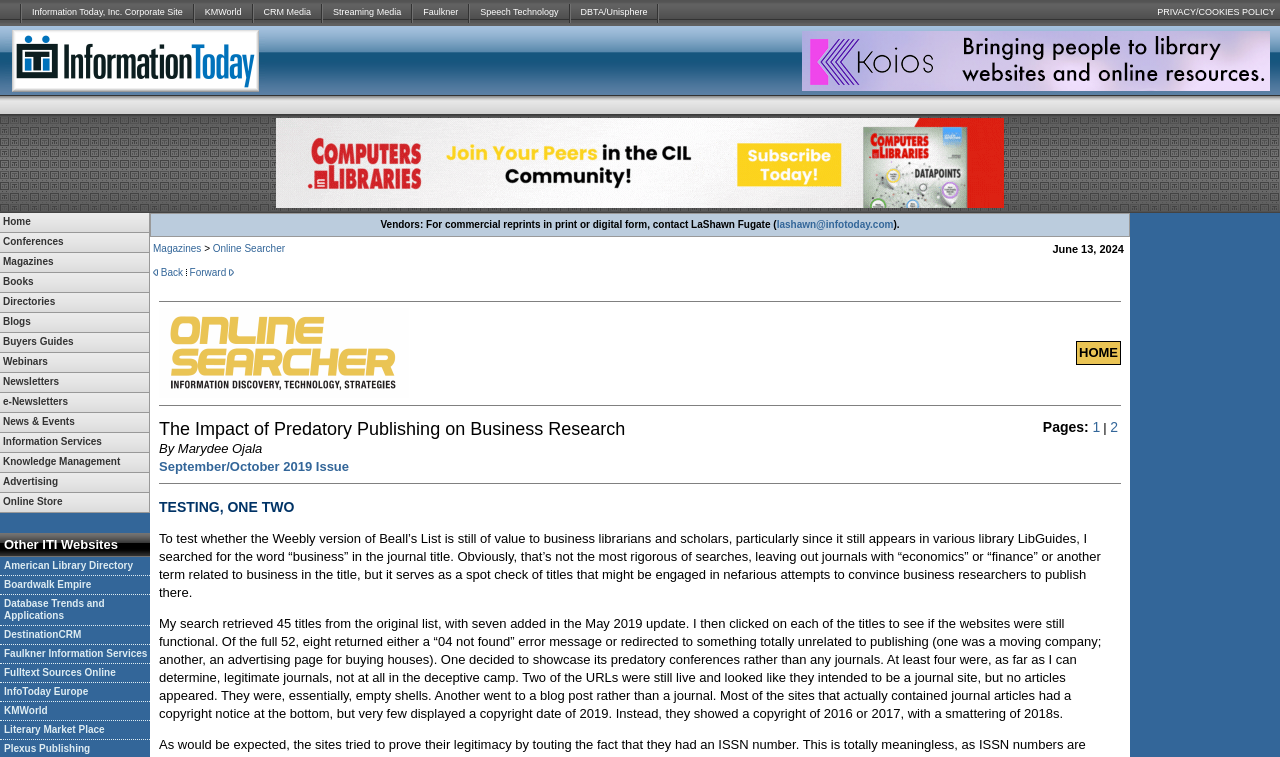How many tables are there in the webpage?
Using the visual information, respond with a single word or phrase.

7